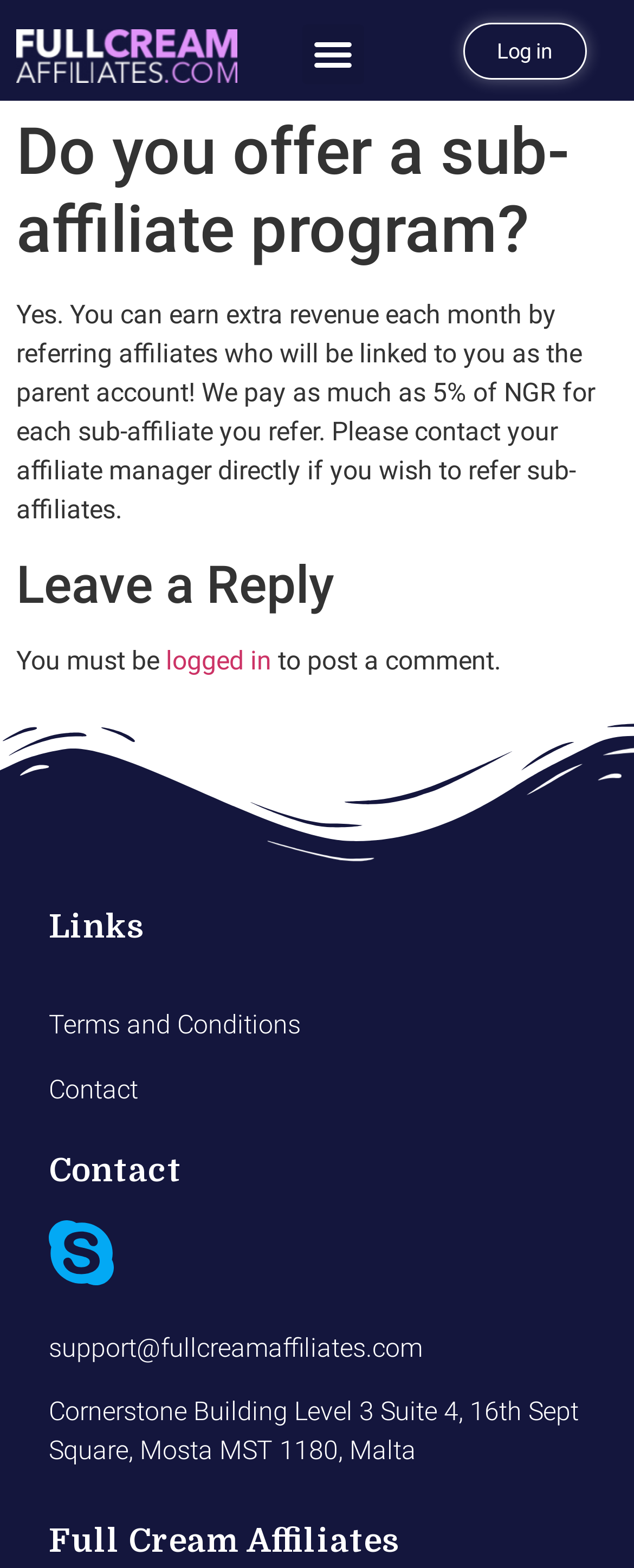Review the image closely and give a comprehensive answer to the question: What is required to post a comment?

I found the answer by reading the text that says 'You must be logged in to post a comment.' which indicates that being logged in is required to post a comment.